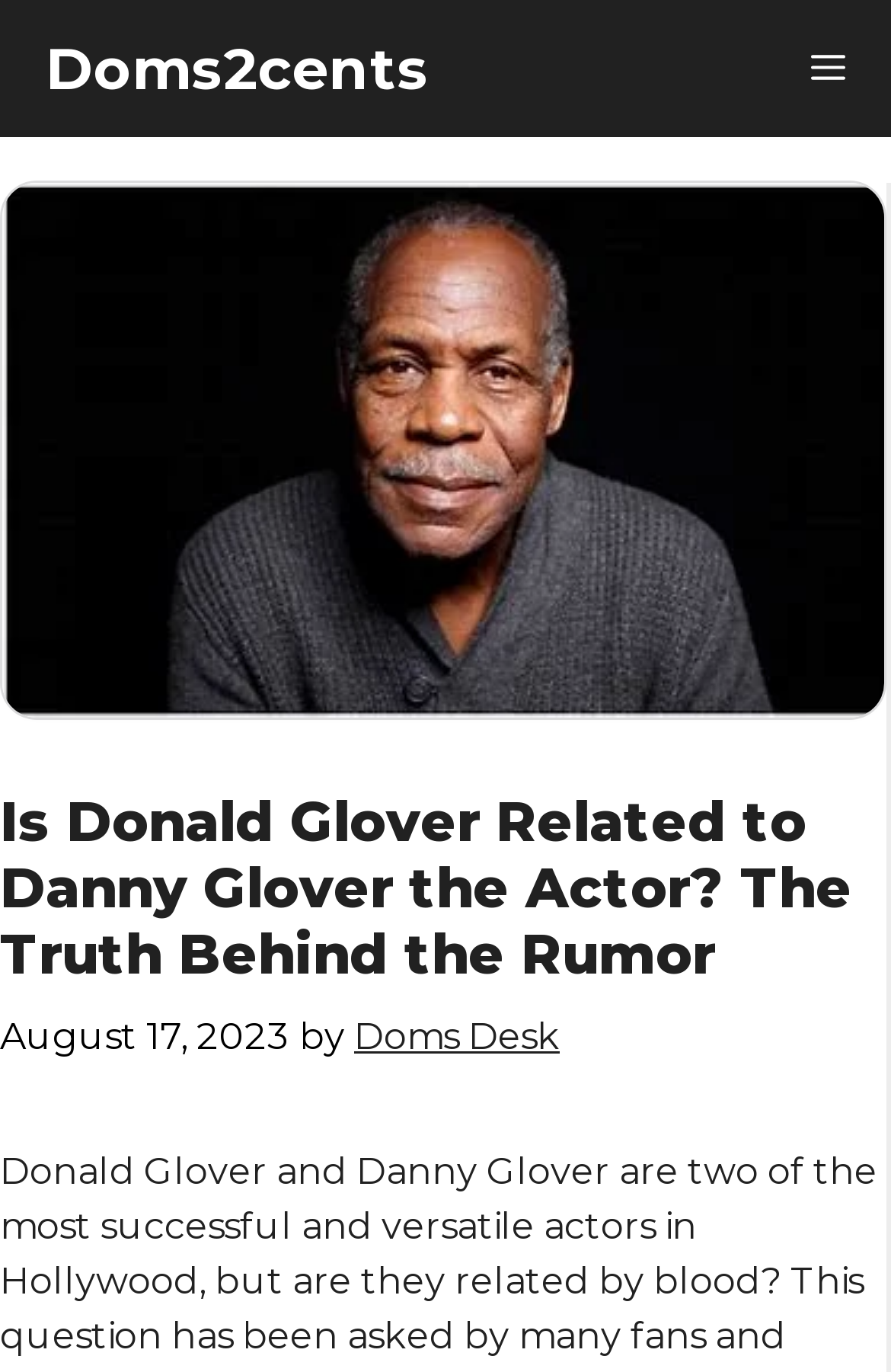What is the name of the author of the article?
Using the image as a reference, give an elaborate response to the question.

I found the answer by looking at the section below the main heading, where it says 'by' followed by a link 'Doms Desk', which indicates the author of the article.